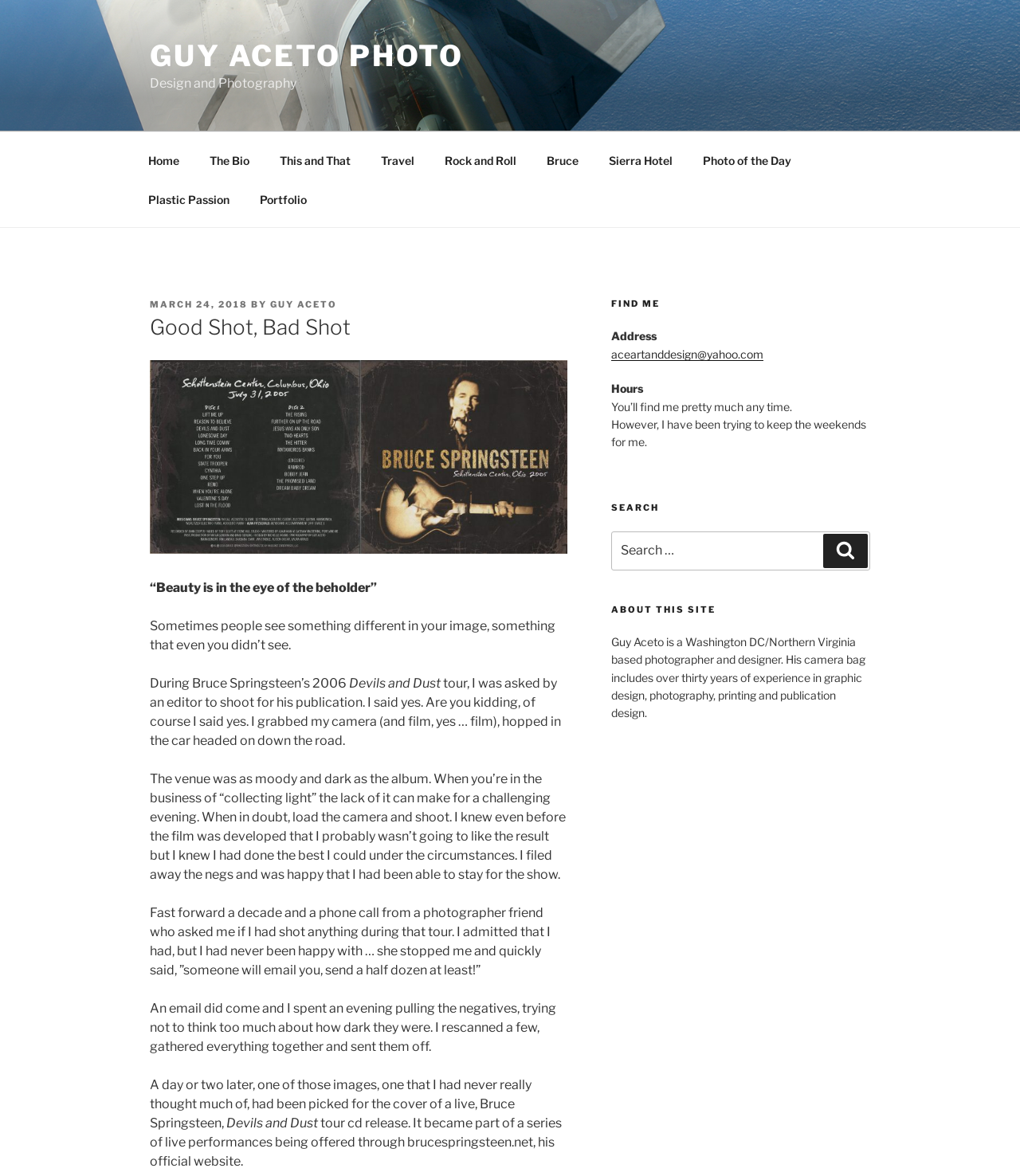Provide the bounding box coordinates of the section that needs to be clicked to accomplish the following instruction: "Click on the 'Home' link."

[0.131, 0.12, 0.189, 0.153]